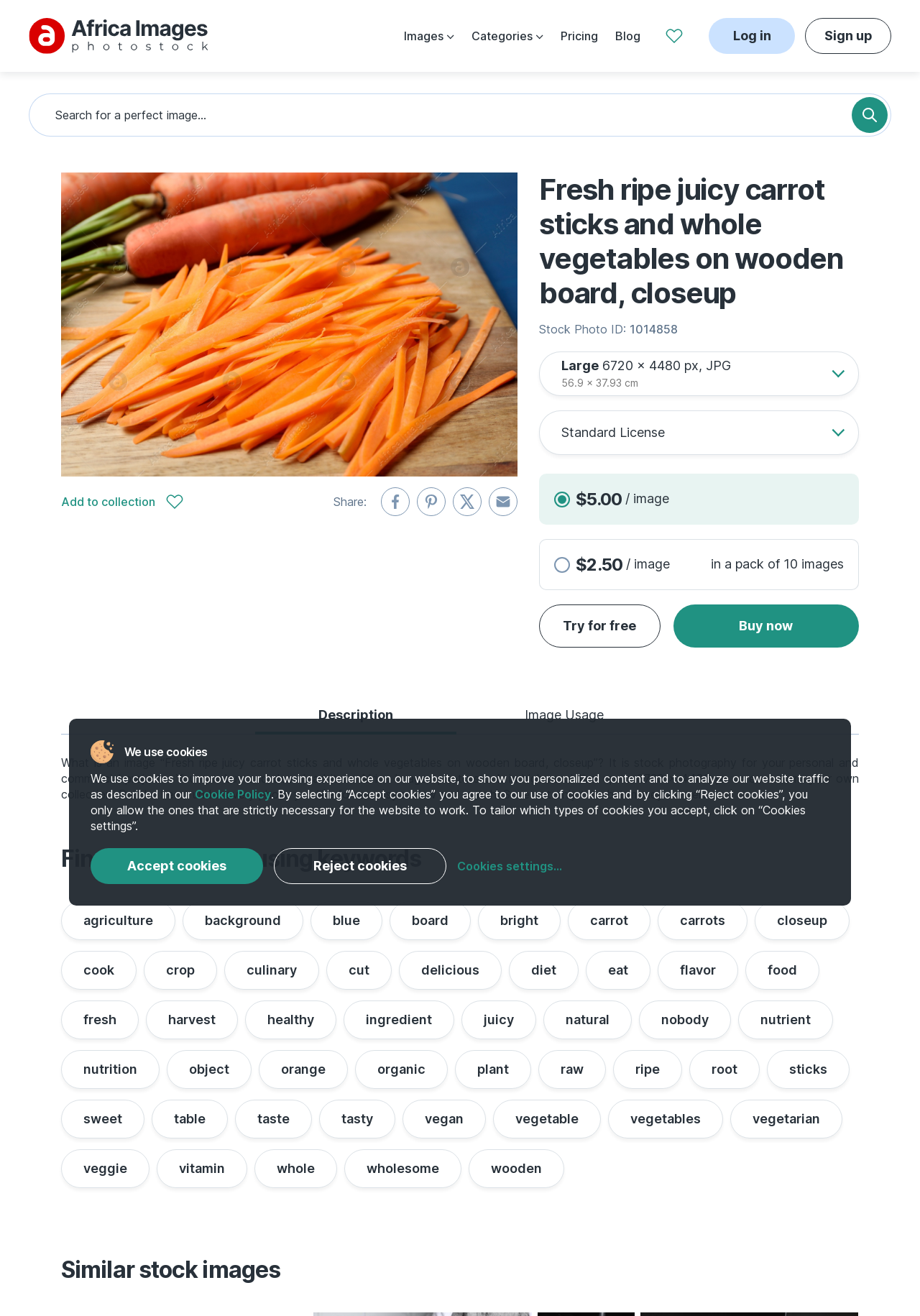Provide a thorough summary of the webpage.

This webpage is a stock photo page featuring a high-quality image of fresh ripe juicy carrot sticks and whole vegetables on a wooden board, closeup. At the top of the page, there are several links, including "Images", "Categories", "Pricing", "Blog", and "collections", which are positioned horizontally across the page. Below these links, there is a search bar with a placeholder text "Search for a perfect image..." and a "Log in" and "Sign up" button on the right side.

The main image of the carrot sticks and vegetables is displayed prominently on the page, with a heading that matches the meta description. Below the image, there are several links and buttons, including "Add to collection", "Share", and social media sharing links. 

On the right side of the page, there is a section with details about the stock photo, including the ID, resolution, and size. There is also a menu with a "Standard License" option and a pricing section with two options: "$5.00 per image" and "$2.50 in a pack of 10 images". 

Further down the page, there is a description of the image and its usage, followed by a section with related keywords, such as "agriculture", "background", "blue", "board", and "carrot". These keywords are links that can be used to find other related stock photos.